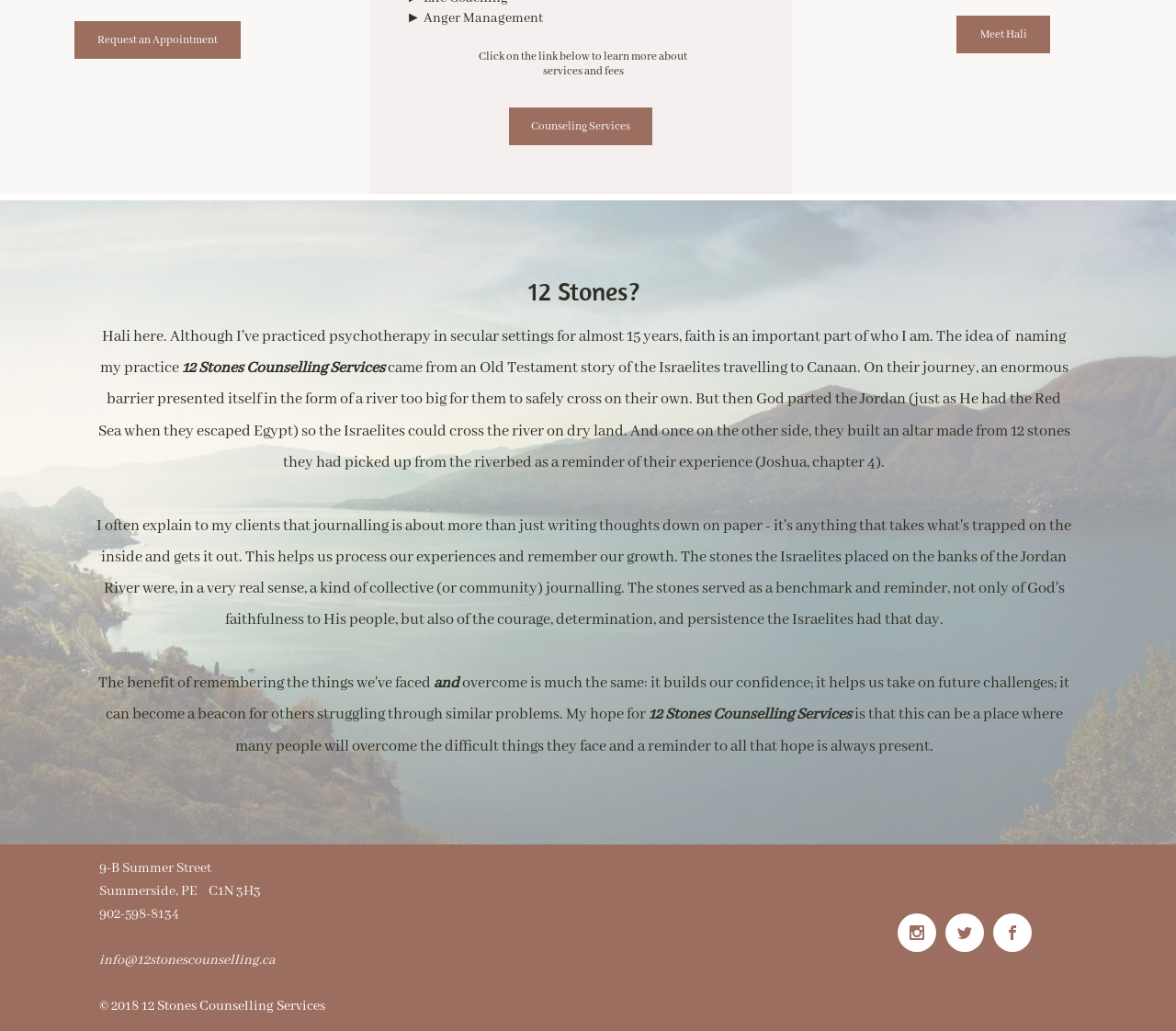What is the story behind the name '12 Stones'?
Refer to the screenshot and deliver a thorough answer to the question presented.

The story behind the name '12 Stones' can be found in the StaticText element that describes the origin of the name, which is based on an Old Testament story of the Israelites travelling to Canaan and building an altar with 12 stones as a reminder of their experience.